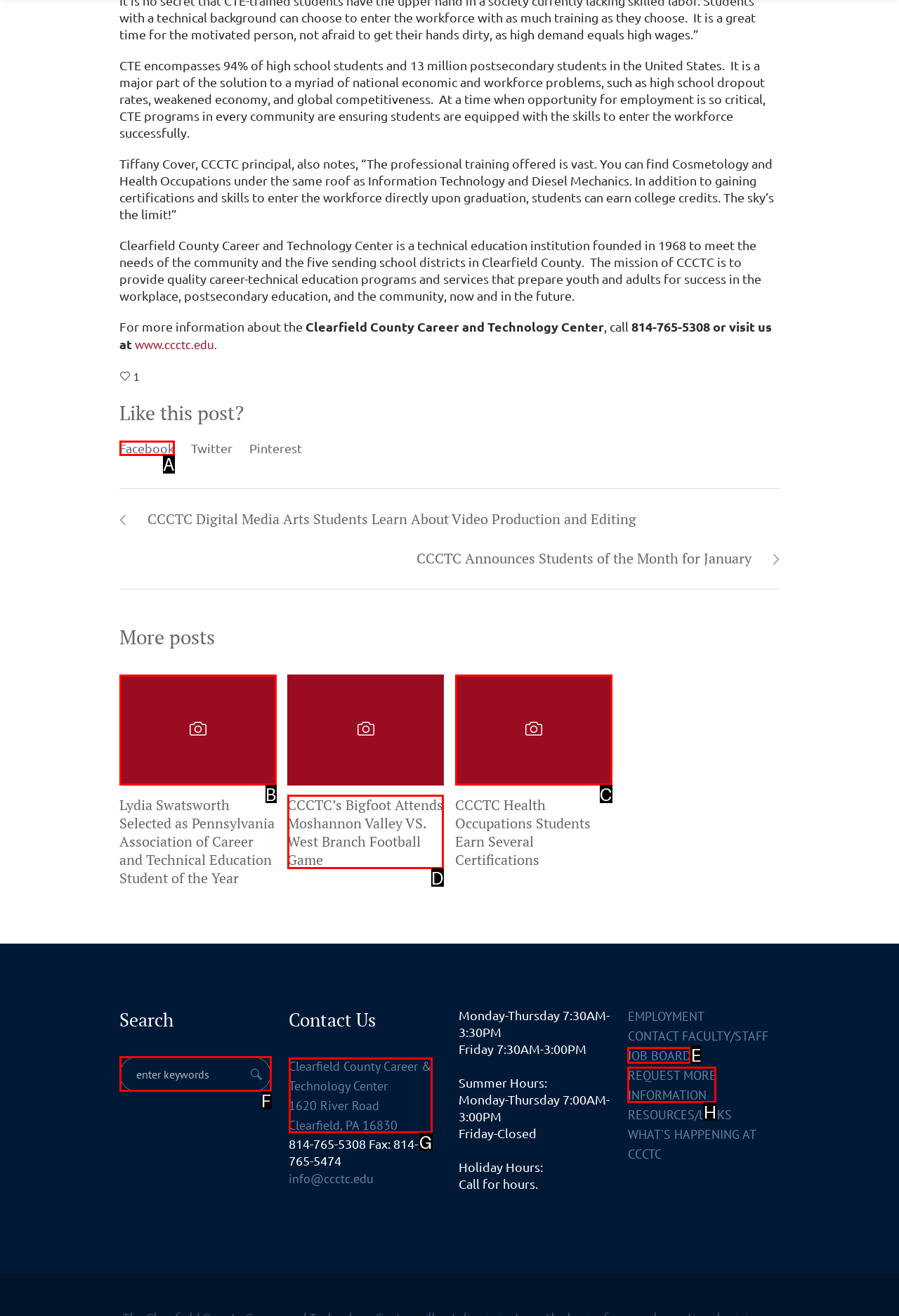To execute the task: Click the Facebook link, which one of the highlighted HTML elements should be clicked? Answer with the option's letter from the choices provided.

A